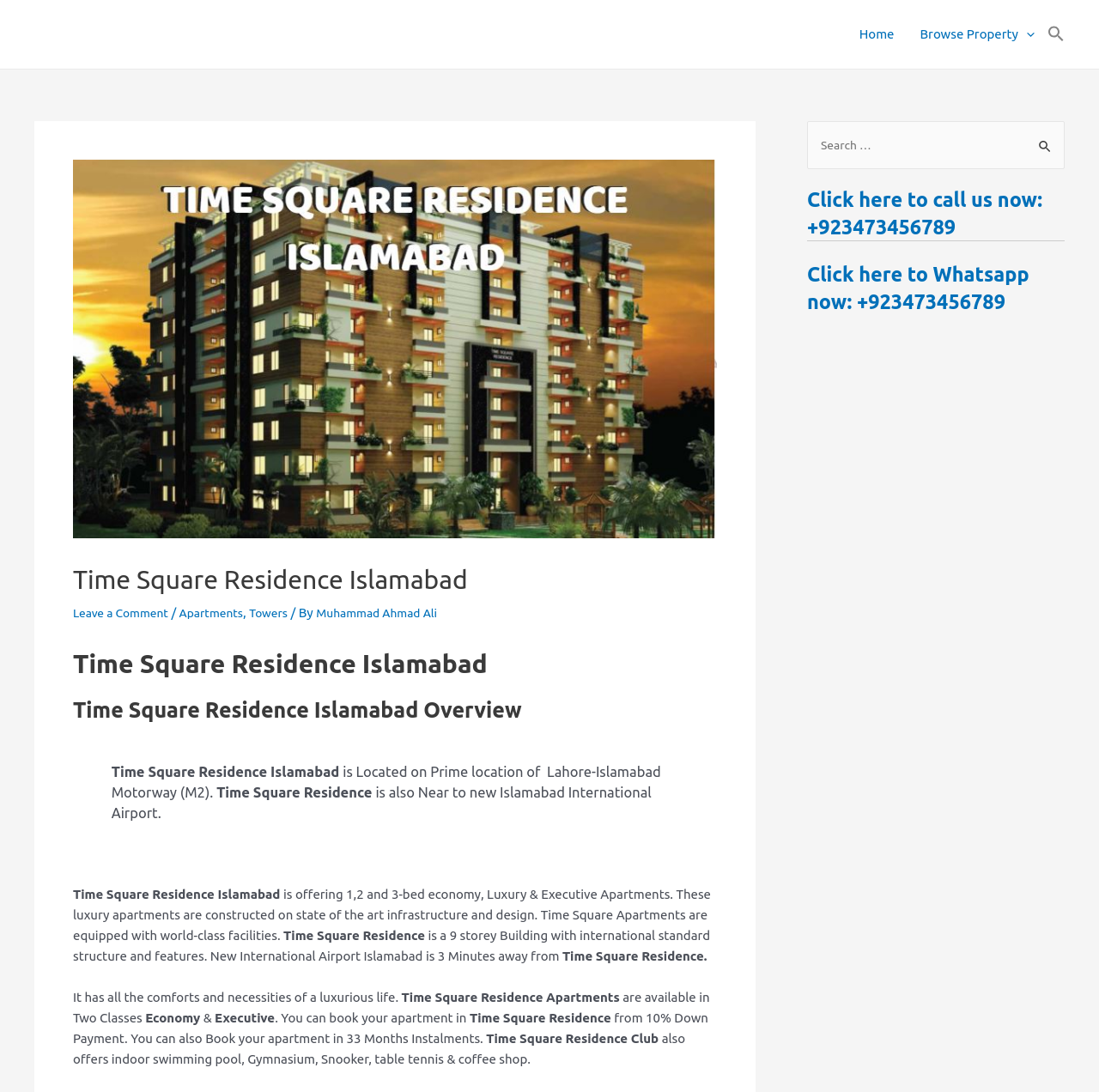Given the content of the image, can you provide a detailed answer to the question?
What is the height of the building of Time Square Residence?

The webpage content mentions that Time Square Residence is a 9 storey Building with international standard structure and features.